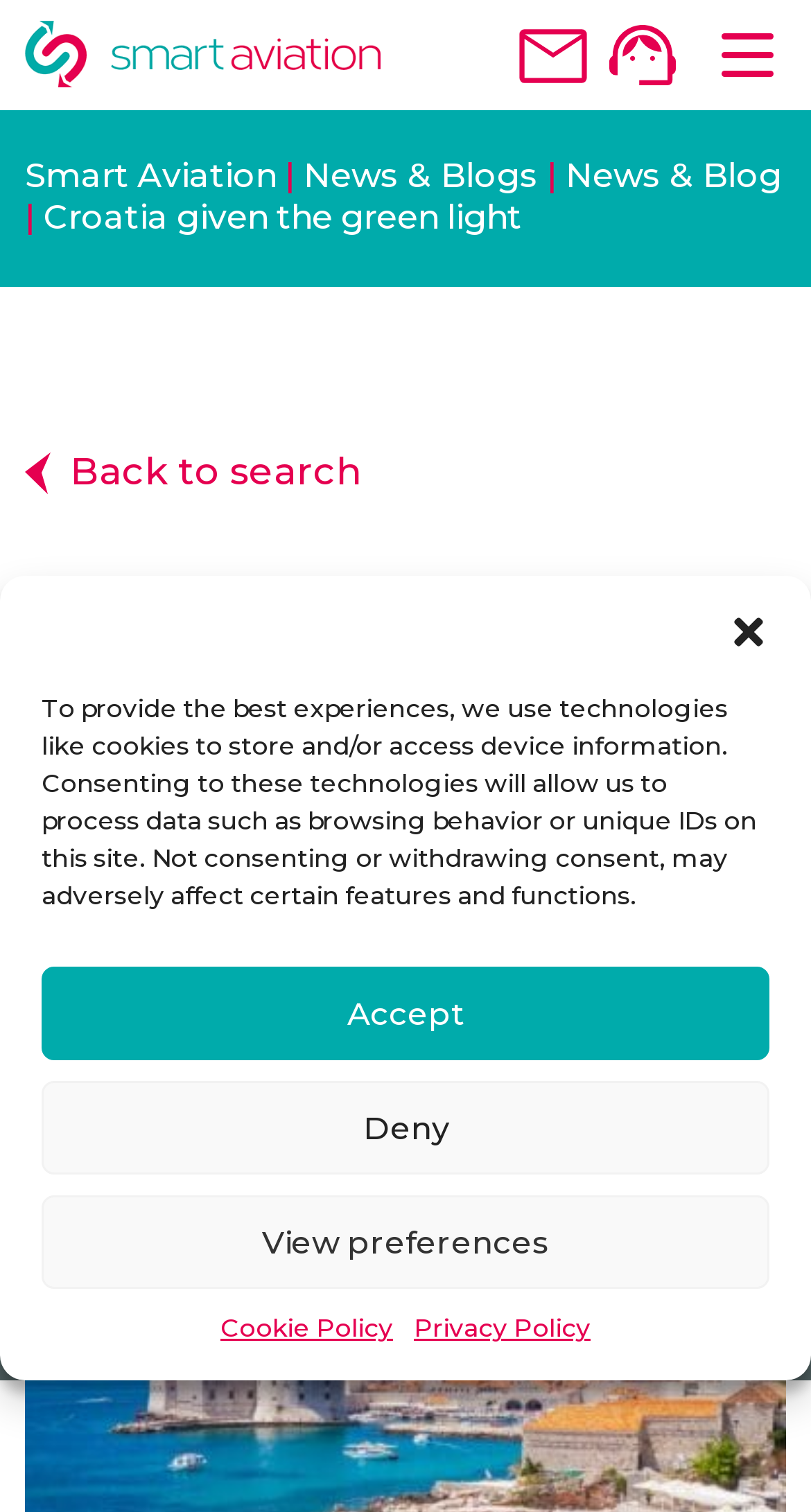Please locate the UI element described by "Deny" and provide its bounding box coordinates.

[0.051, 0.715, 0.949, 0.777]